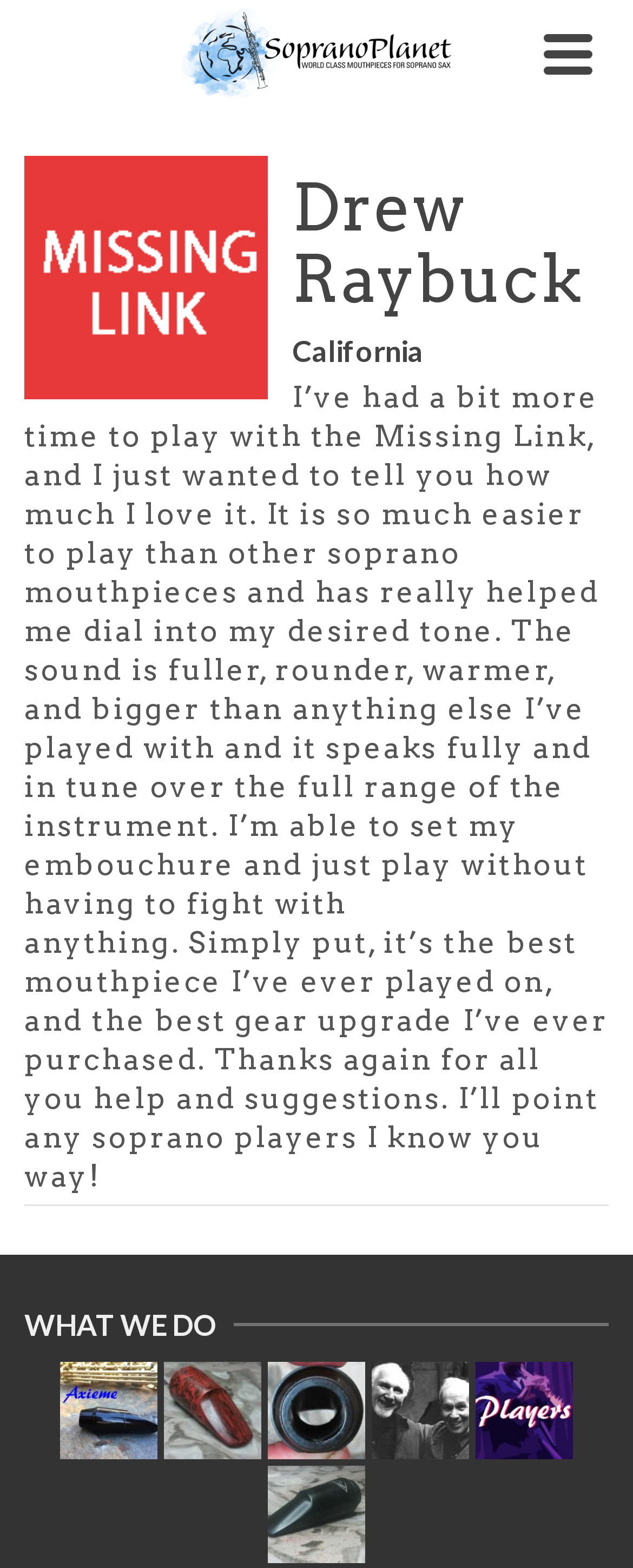How many sections are there in the webpage?
Based on the visual, give a brief answer using one word or a short phrase.

3